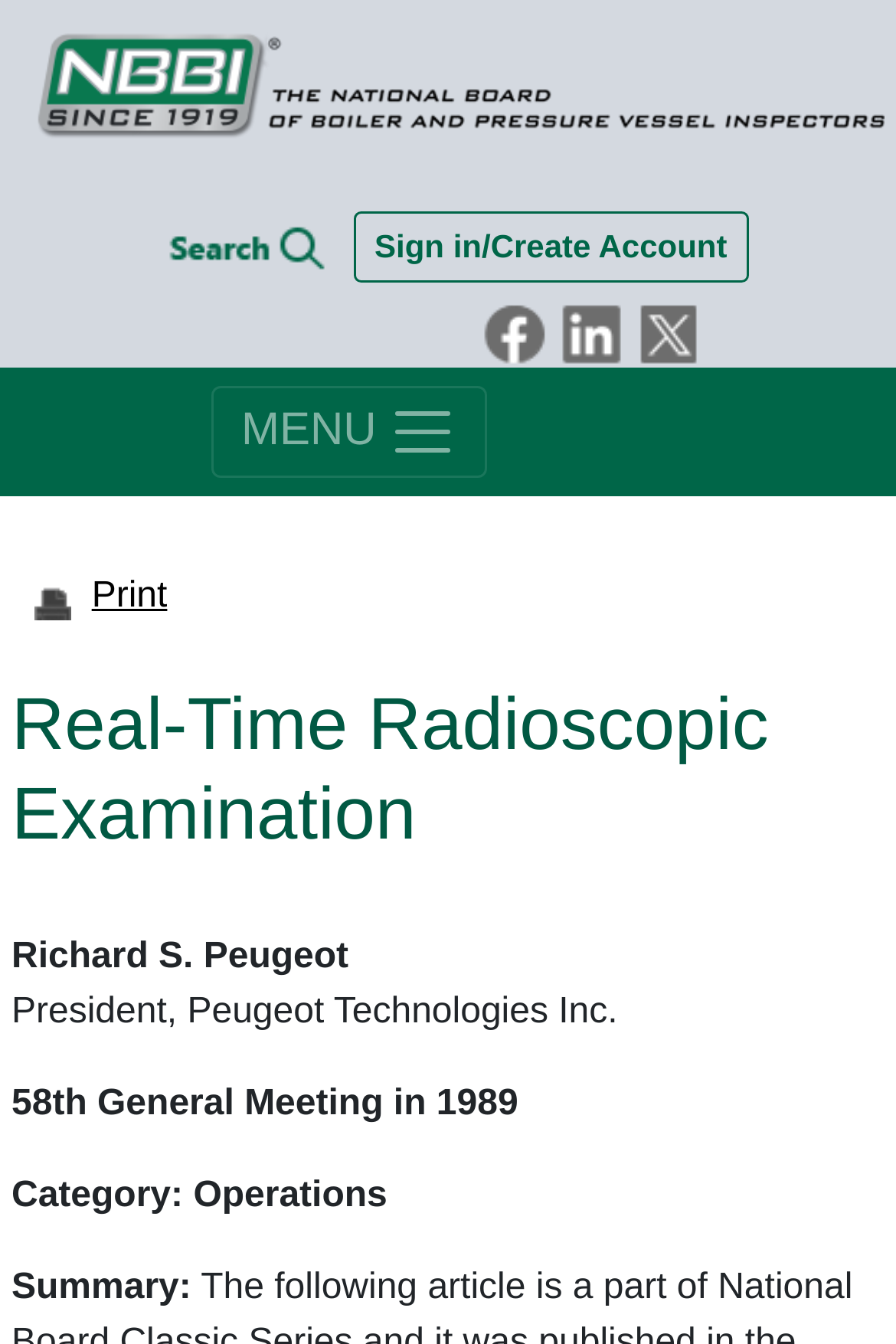Offer a detailed explanation of the webpage layout and contents.

The webpage is about "Real-Time Radioscopic Examination". At the top left, there is a link with an accompanying image. Below it, there are several links and their corresponding images, including "Search", "Sign in/Create Account", "Facebook link", "Linked In link", and "Twitter link", which are aligned horizontally and take up most of the top section of the page.

To the right of these links, there is a button labeled "Toggle navigation" with a "MENU" text next to it. Below the button, there is a link "Print" with an image, followed by a blank space, and then a heading that repeats the title "Real-Time Radioscopic Examination".

The main content of the page starts below the heading, with a series of static texts. The first text is the name "Richard S. Peugeot", followed by his title "President, Peugeot Technologies Inc.". Below it, there is a text indicating that it was presented at the "58th General Meeting in 1989", categorized under "Operations". Finally, there is a "Summary:" text, which likely precedes the main content of the page.